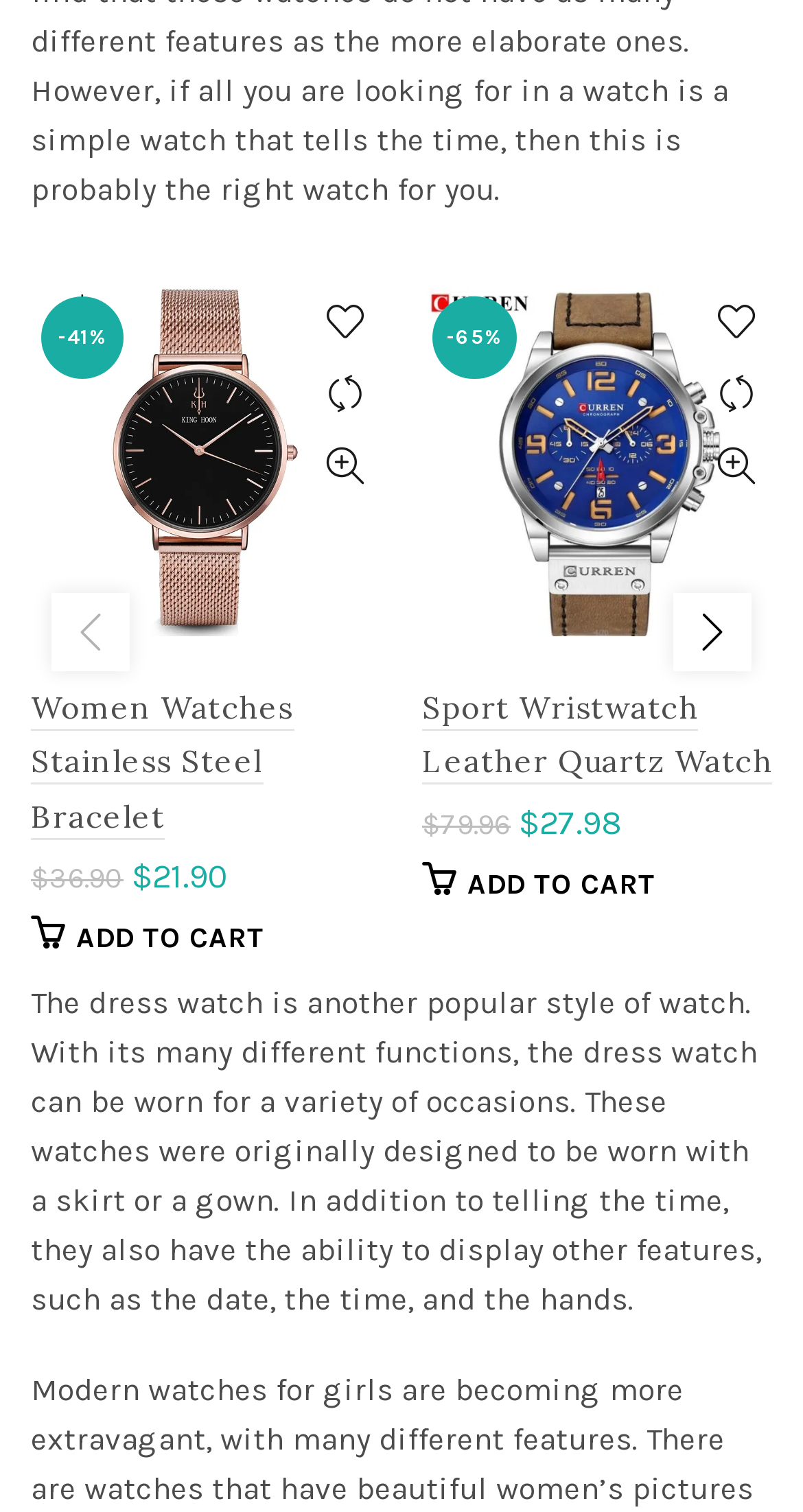Determine the bounding box coordinates for the UI element described. Format the coordinates as (top-left x, top-left y, bottom-right x, bottom-right y) and ensure all values are between 0 and 1. Element description: Quick View

[0.385, 0.285, 0.474, 0.332]